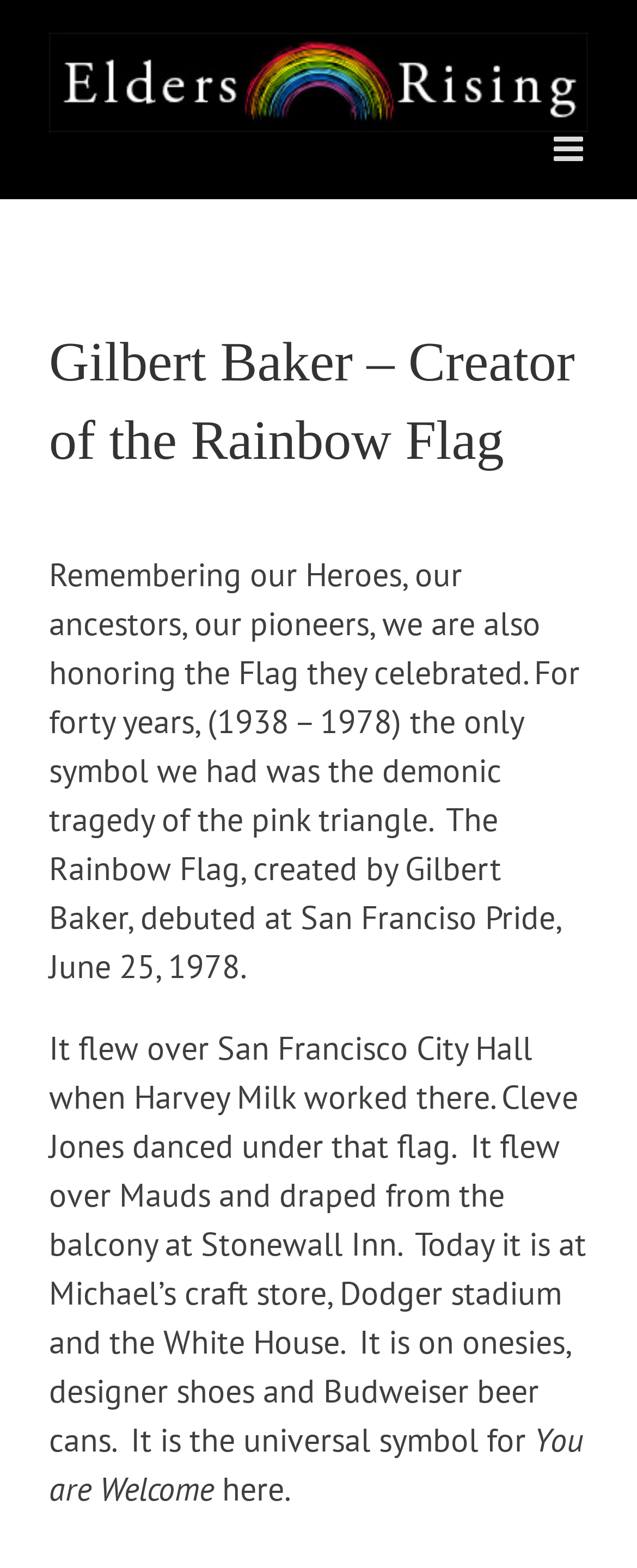Provide an in-depth caption for the contents of the webpage.

The webpage is dedicated to Gilbert Baker, the creator of the Rainbow Flag. At the top left corner, there is a logo of Elder's Rising, which is also a clickable link. Next to it, on the top right corner, there is a toggle button to open the mobile menu. 

Below the logo, there is a heading that reads "Gilbert Baker – Creator of the Rainbow Flag". Underneath the heading, there is a paragraph of text that describes the significance of the Rainbow Flag, its history, and how it has become a universal symbol. The text is divided into three sections, with the first section explaining the context before the flag was created, the second section describing its debut and its presence in various locations, and the third section highlighting its widespread use today.

At the bottom of the page, there is a message that reads "You are Welcome here." The text is positioned near the bottom left corner of the page.